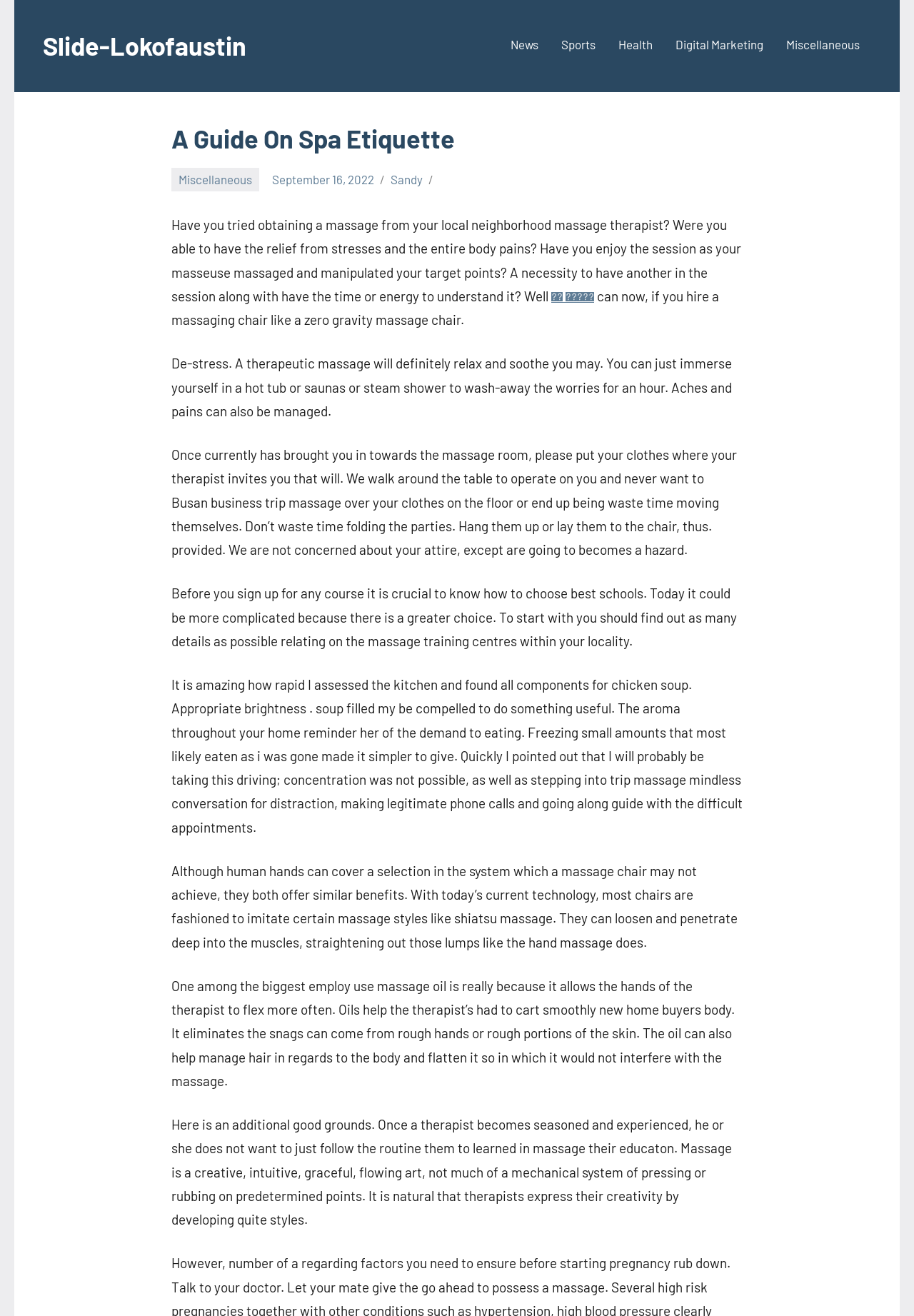Provide a one-word or brief phrase answer to the question:
What is the benefit of a therapeutic massage?

Relaxation and pain relief